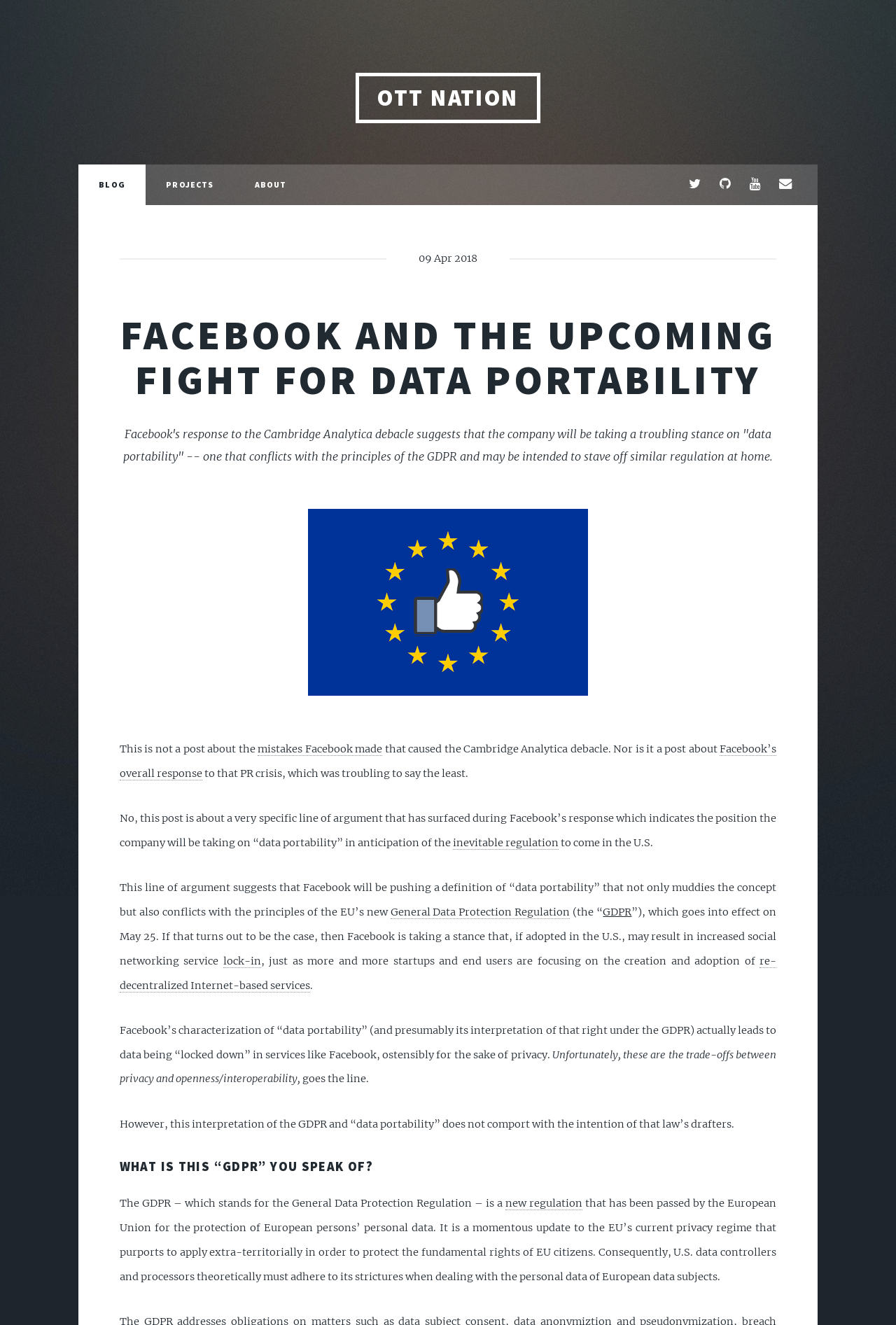Please give a succinct answer using a single word or phrase:
What is the topic of the article?

Facebook and data portability